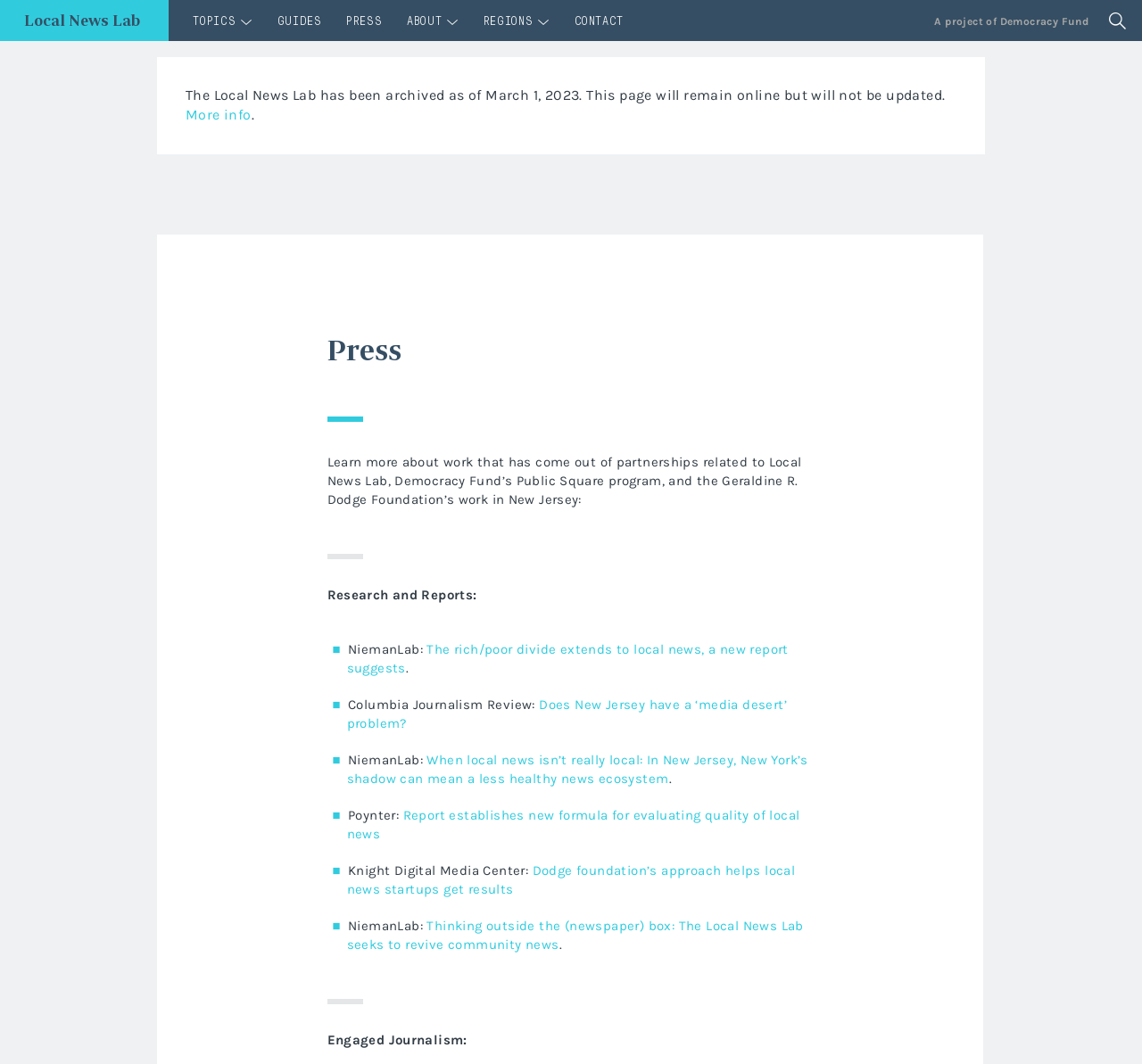Find the bounding box coordinates for the HTML element specified by: "More info".

[0.162, 0.1, 0.22, 0.116]